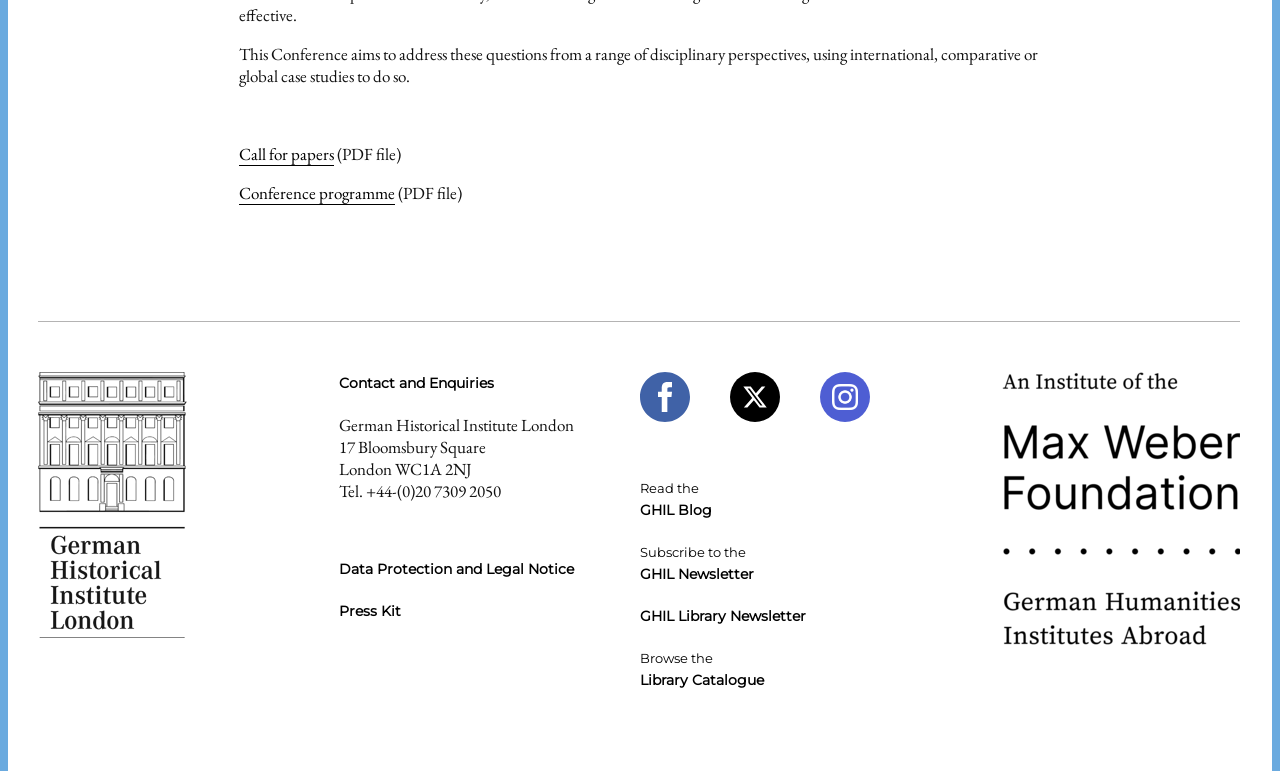Answer the following query with a single word or phrase:
What social media platforms can you visit?

Facebook and Twitter